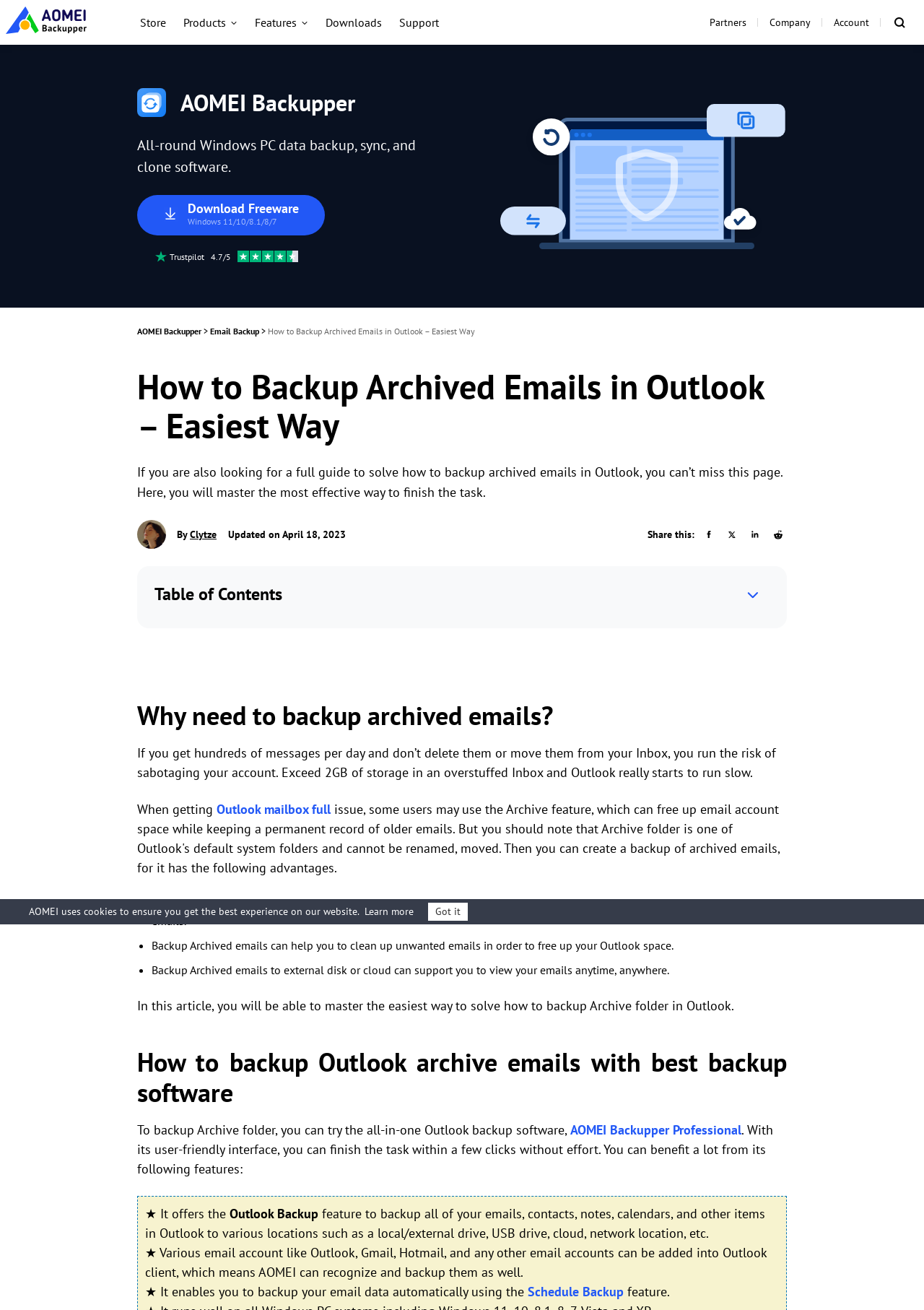Could you provide the bounding box coordinates for the portion of the screen to click to complete this instruction: "Click on the 'AOMEI Backupper Standard' link"?

[0.226, 0.078, 0.355, 0.089]